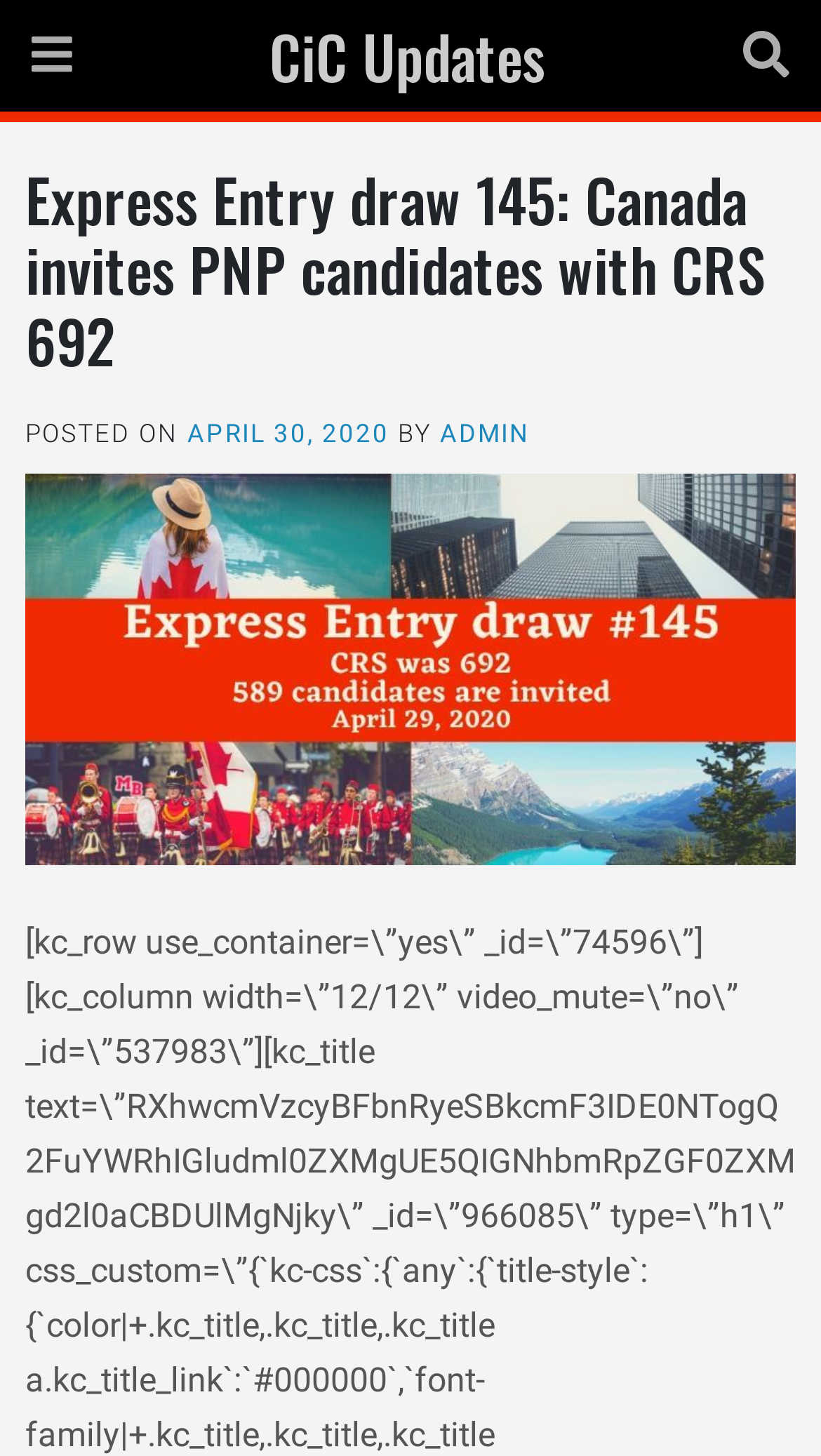Please give a succinct answer using a single word or phrase:
What is the number of the draw mentioned in the article?

145